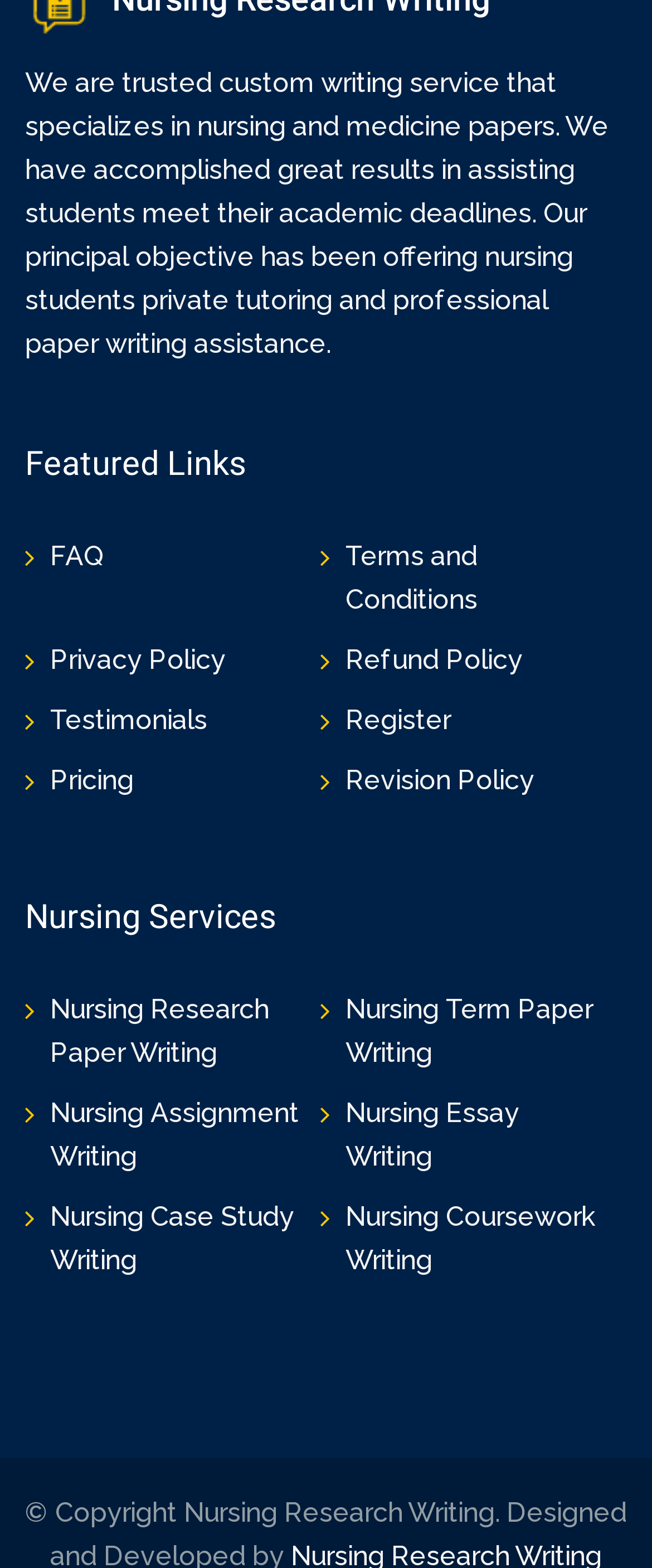Identify the bounding box coordinates of the clickable region necessary to fulfill the following instruction: "Learn about the artist's biography". The bounding box coordinates should be four float numbers between 0 and 1, i.e., [left, top, right, bottom].

None